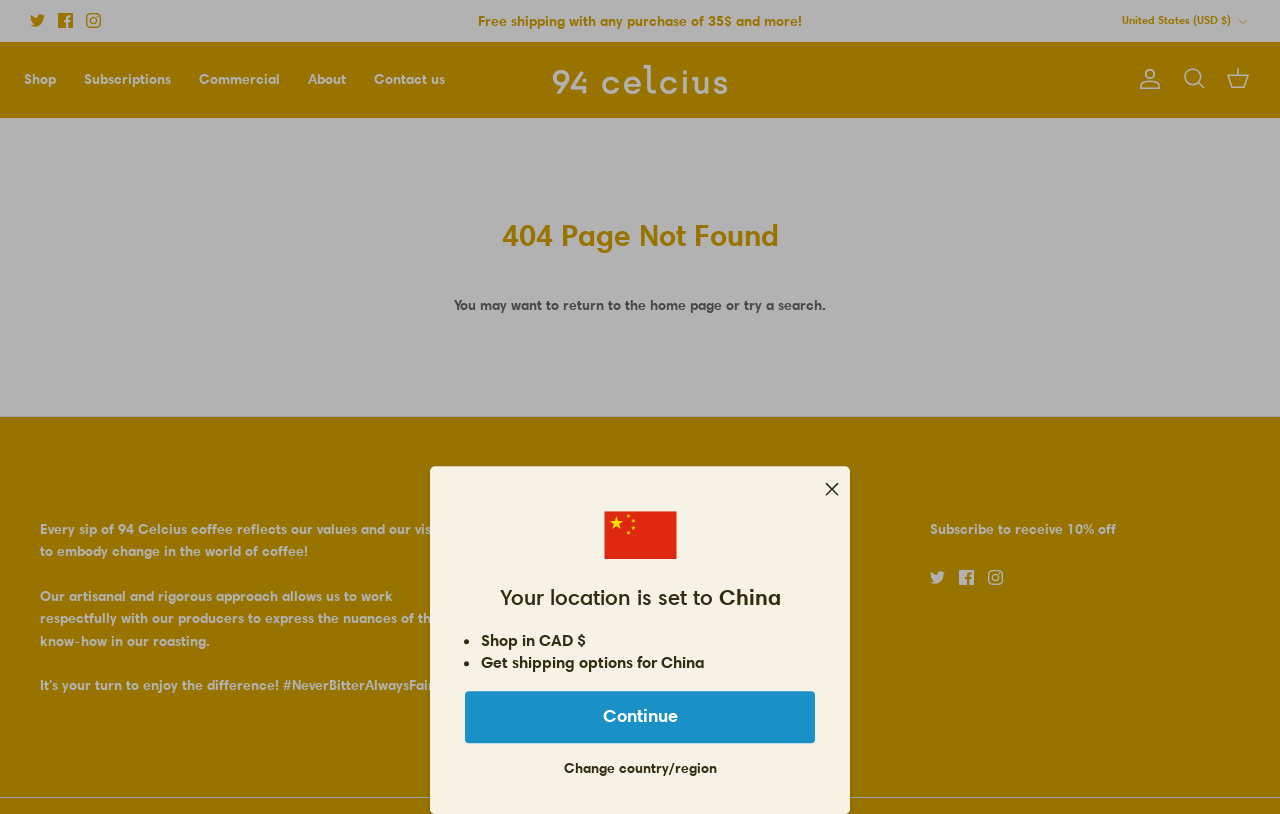Extract the bounding box coordinates for the UI element described as: "Cart".

[0.958, 0.082, 0.977, 0.114]